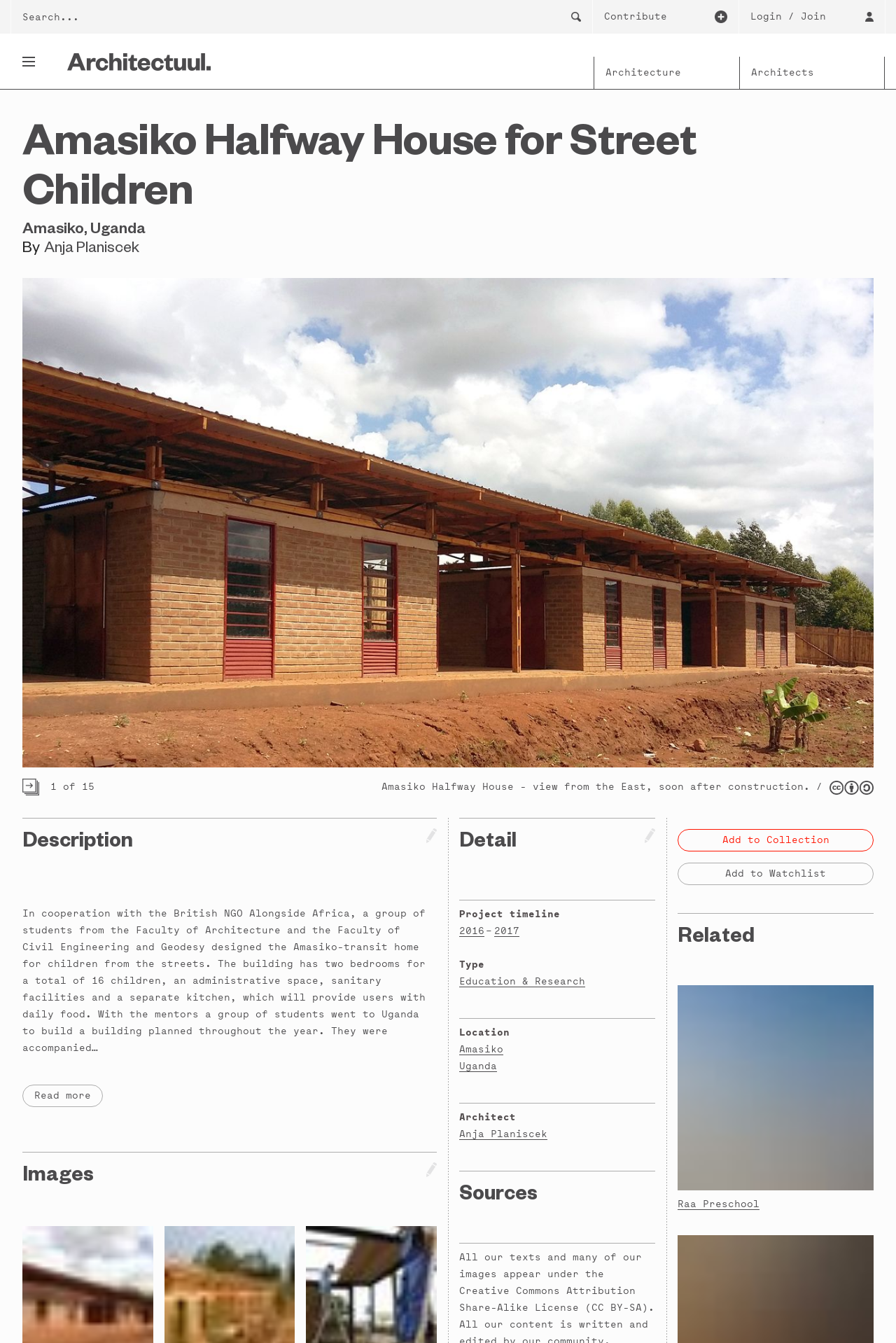Please locate the bounding box coordinates of the element's region that needs to be clicked to follow the instruction: "View related post PIONEERING DENTAL SURGEON RECEIVES PROFESSORSHIP". The bounding box coordinates should be provided as four float numbers between 0 and 1, i.e., [left, top, right, bottom].

None